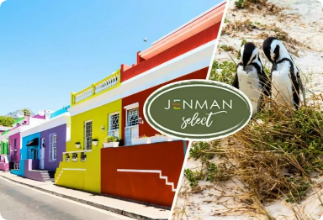What type of animals are standing on the beach?
Please respond to the question thoroughly and include all relevant details.

On the right side of the image, I observe two adorable creatures standing on a sandy beach. Based on their physical appearance, I identify them as African penguins, which are native to the region and symbolize the rich wildlife experiences that Cape Town offers.